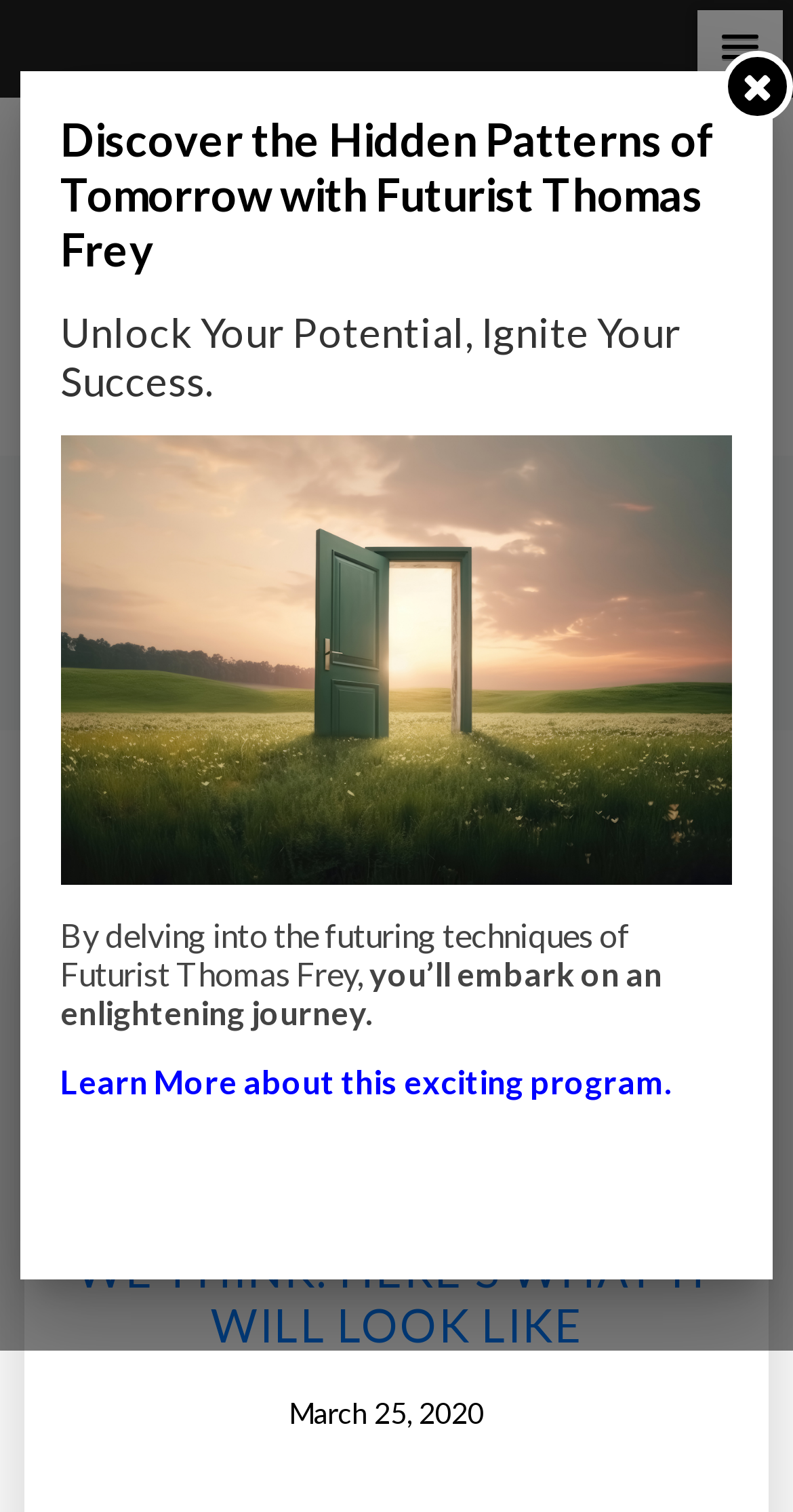Can you extract the headline from the webpage for me?

TAG: EUROPEAN SPACE AGENCY